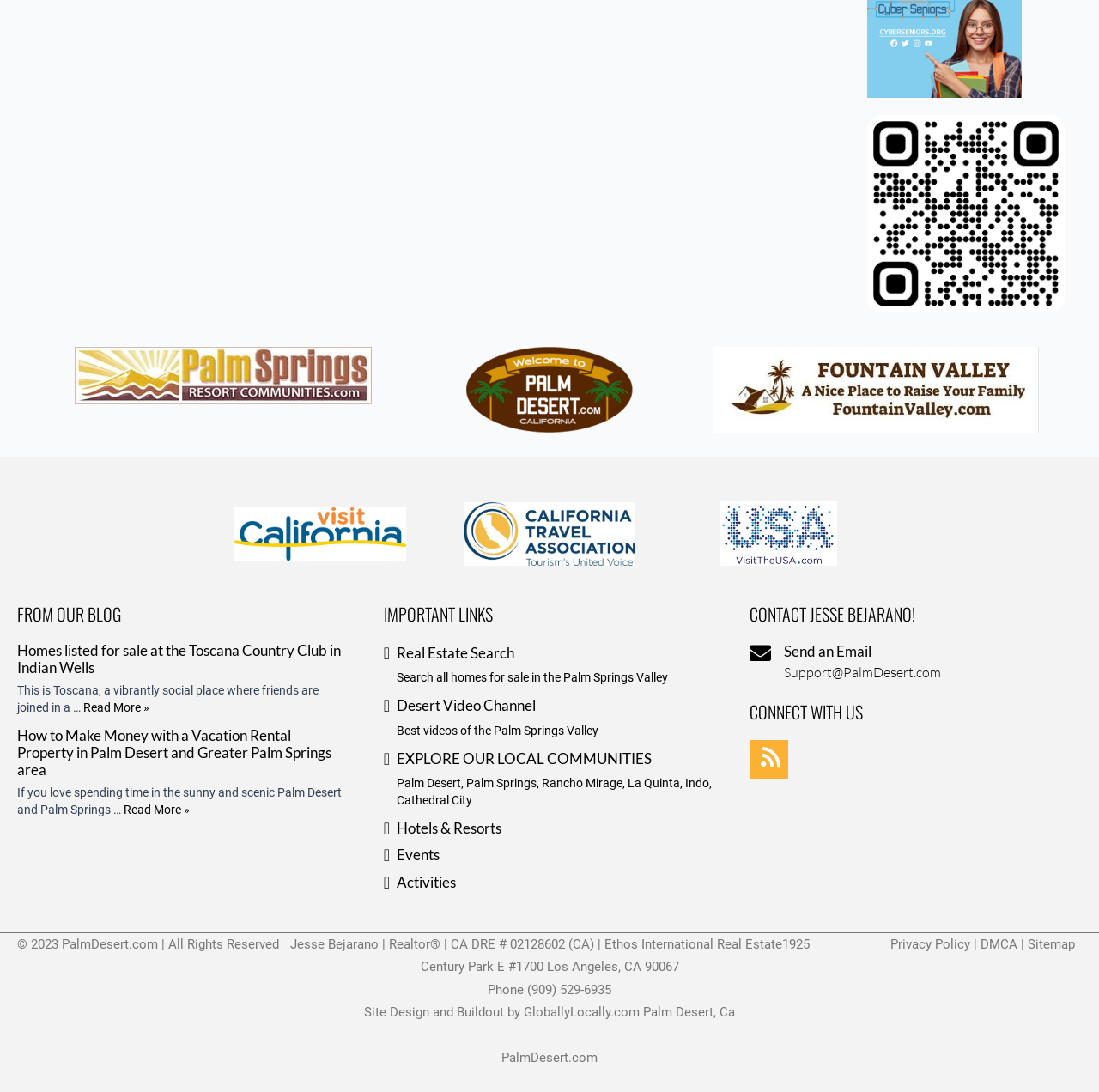What is the name of the real estate company?
Please use the image to deliver a detailed and complete answer.

I found the answer by looking at the static text element with the company name which is a child of the element with the text 'Jesse Bejarano | Realtor® | ...'.